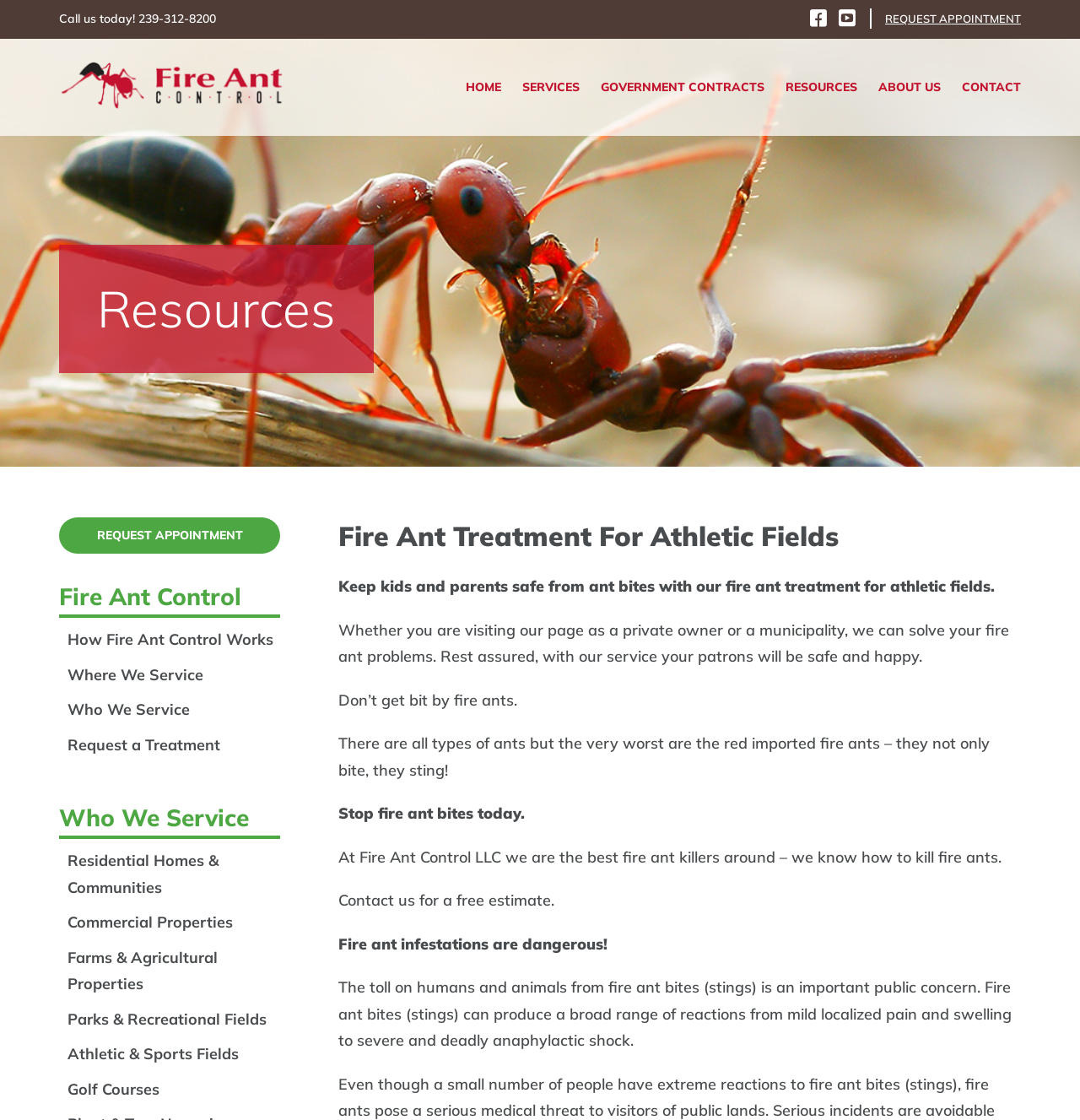What is the purpose of the fire ant treatment?
Give a one-word or short-phrase answer derived from the screenshot.

To keep kids and parents safe